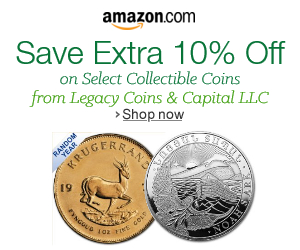Provide a brief response in the form of a single word or phrase:
What is the call-to-action in the advertisement?

Shop now